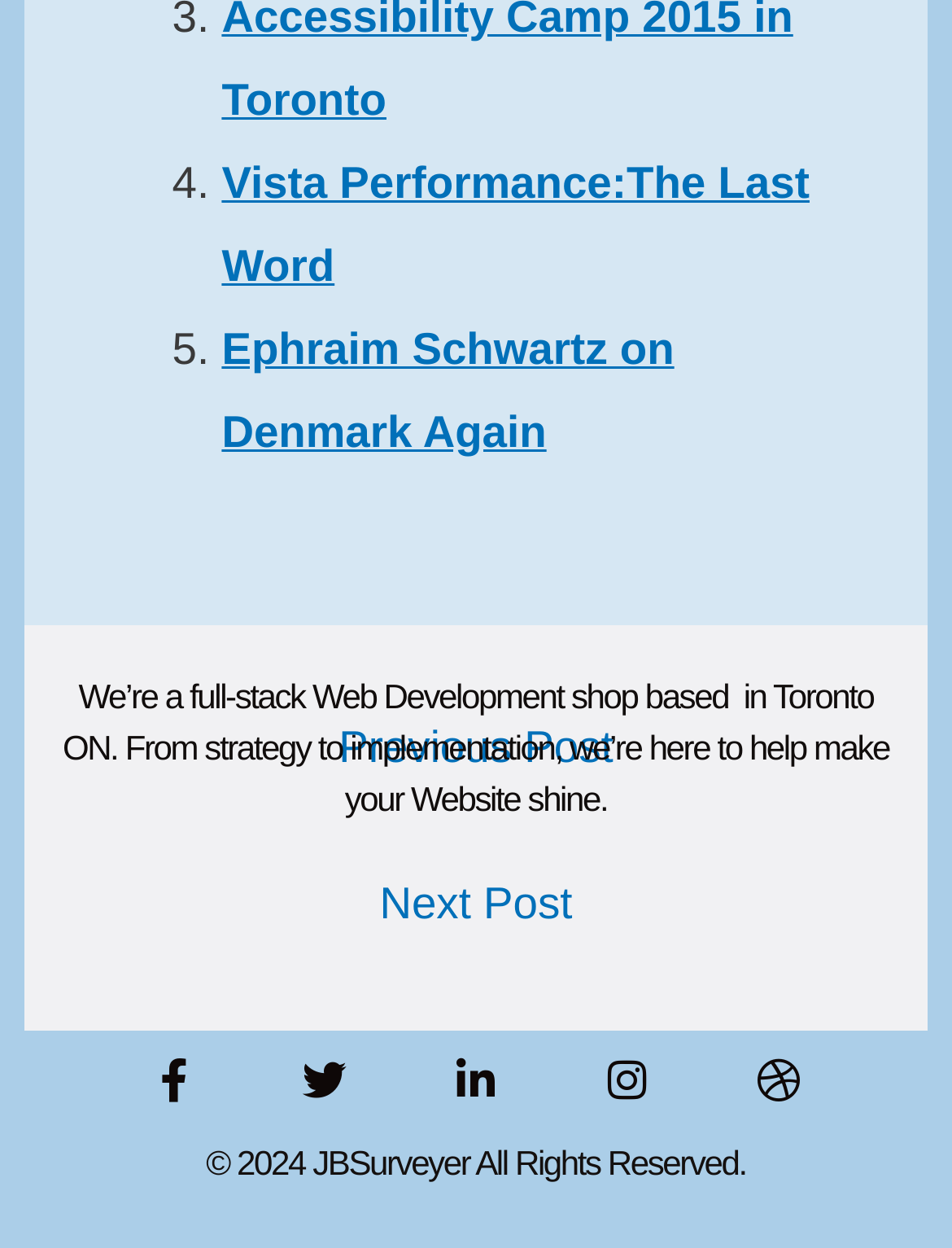Determine the bounding box coordinates of the clickable area required to perform the following instruction: "Click on 'Previous Post'". The coordinates should be represented as four float numbers between 0 and 1: [left, top, right, bottom].

[0.049, 0.559, 0.951, 0.642]